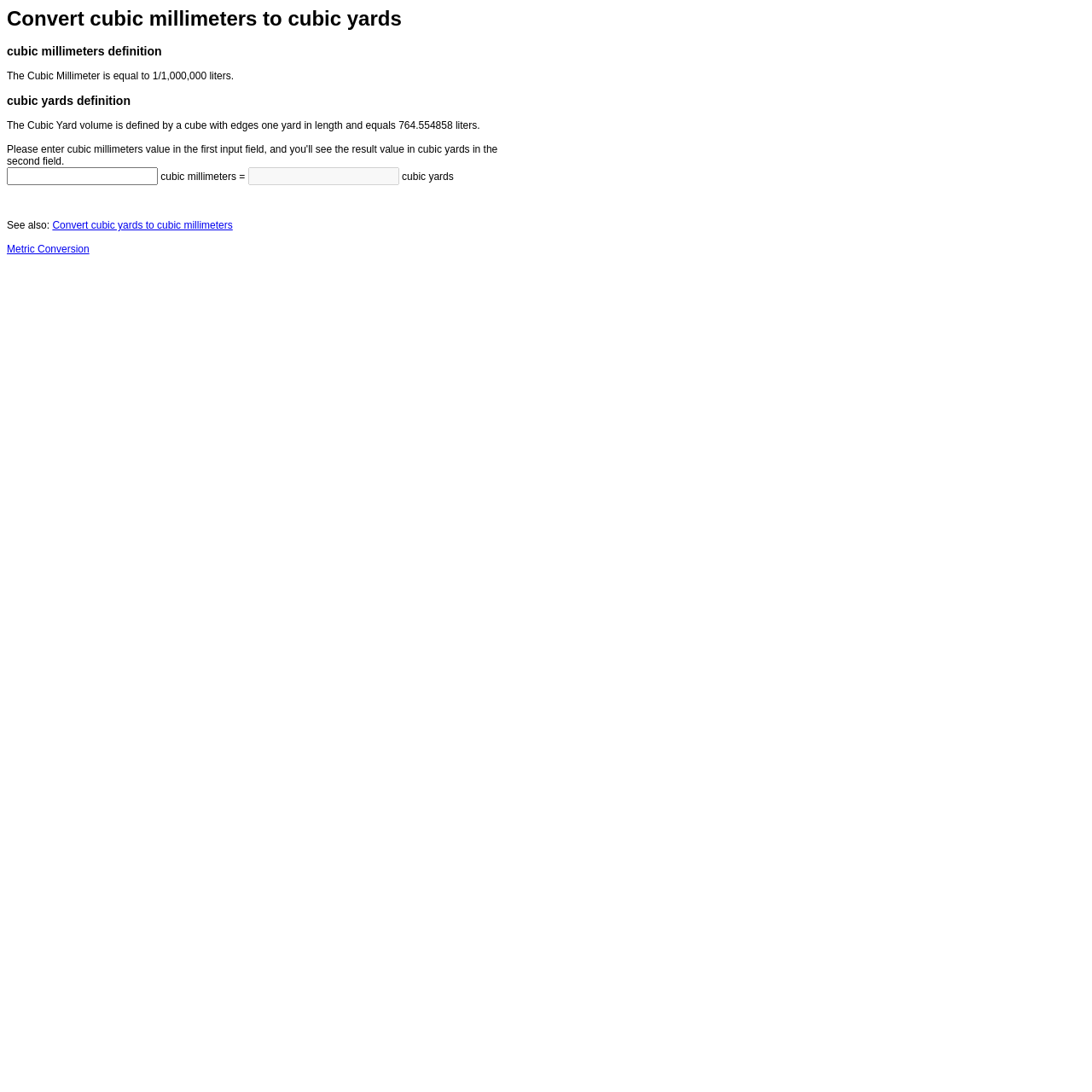Please identify and generate the text content of the webpage's main heading.

Convert cubic millimeters to cubic yards